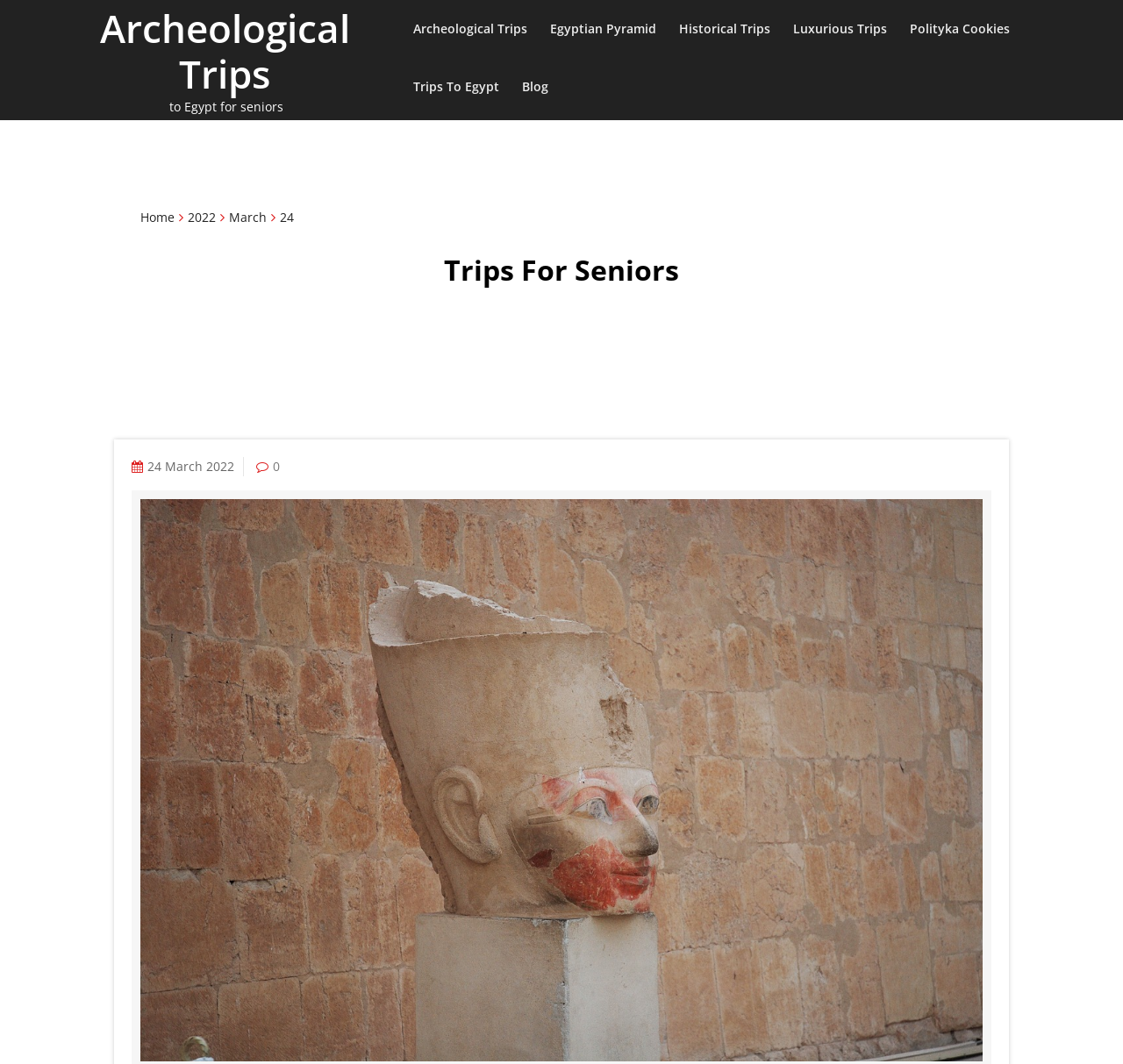Find the bounding box coordinates for the area that should be clicked to accomplish the instruction: "view Historical Trips".

[0.598, 0.0, 0.692, 0.054]